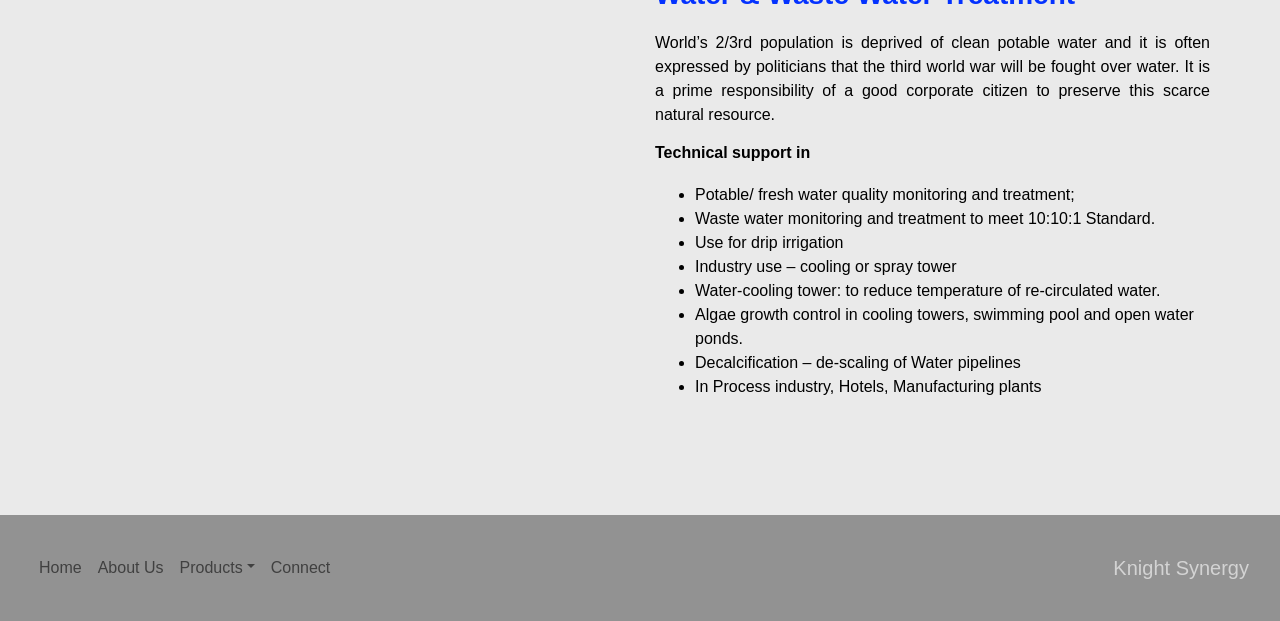Using the element description Connect, predict the bounding box coordinates for the UI element. Provide the coordinates in (top-left x, top-left y, bottom-right x, bottom-right y) format with values ranging from 0 to 1.

[0.205, 0.882, 0.264, 0.946]